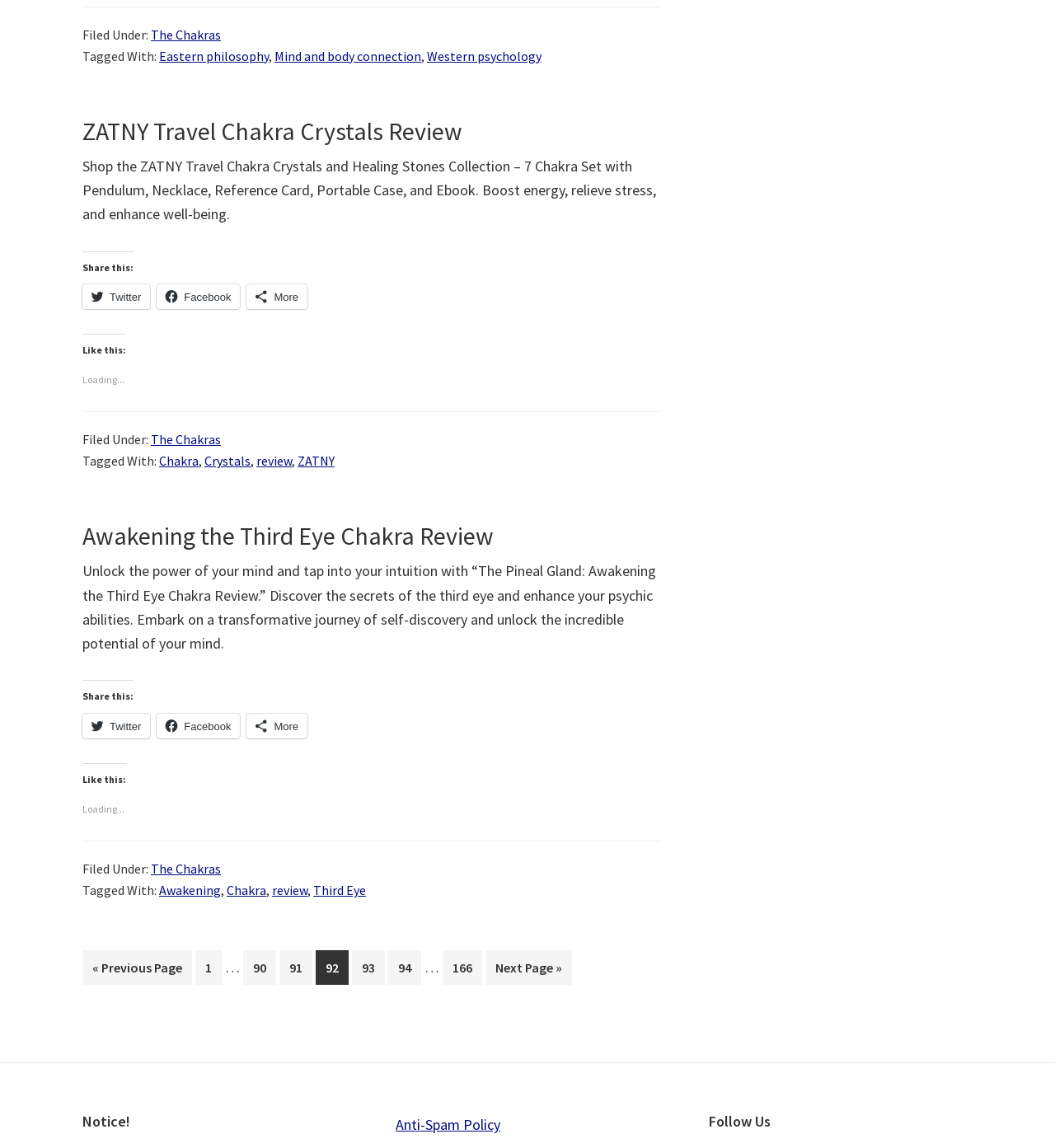How many pagination links are there?
Answer the question with a detailed explanation, including all necessary information.

I counted the number of link elements inside the navigation element with the text 'Pagination', and found 11 links.